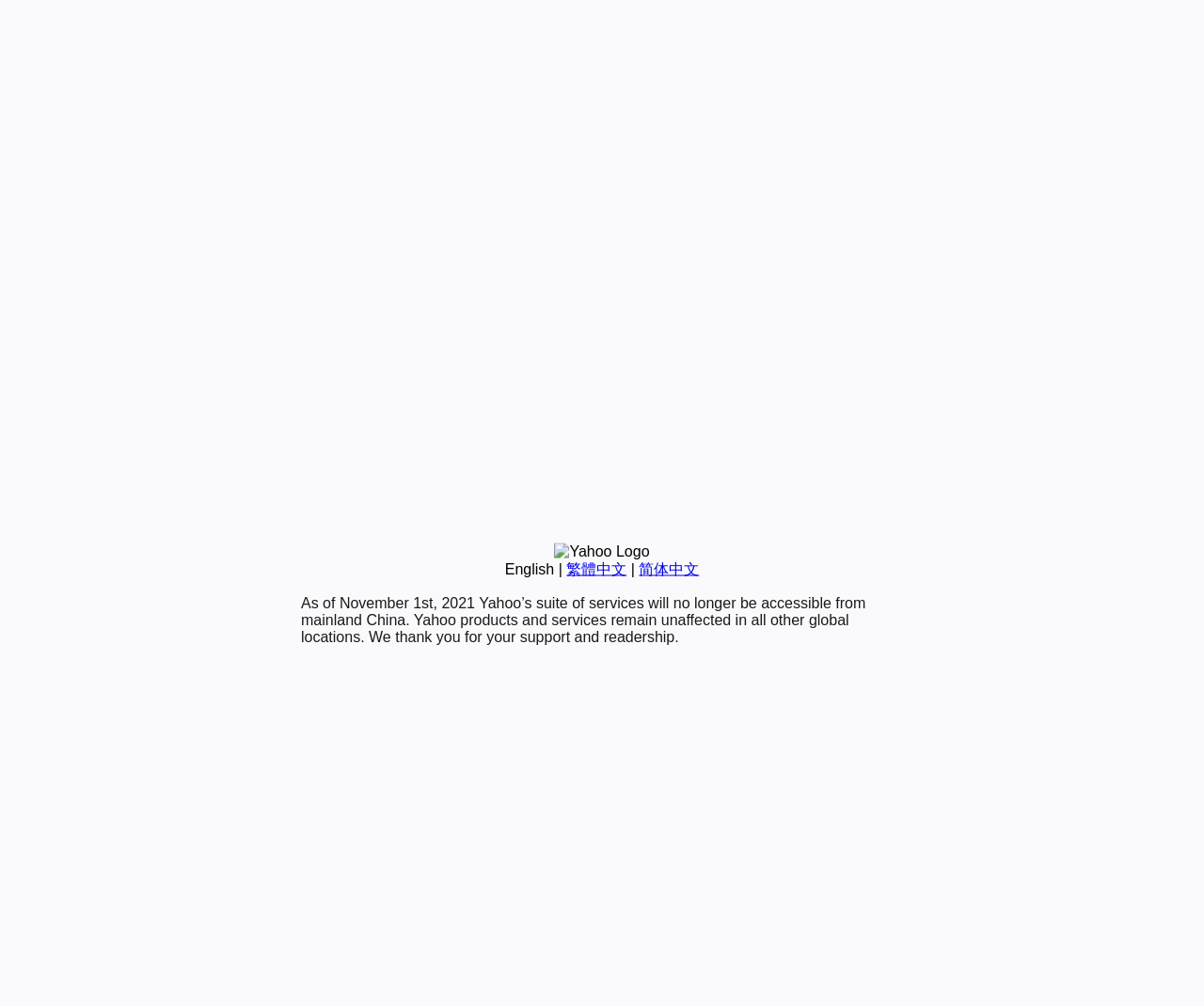Identify the bounding box for the UI element described as: "English". The coordinates should be four float numbers between 0 and 1, i.e., [left, top, right, bottom].

[0.419, 0.557, 0.46, 0.573]